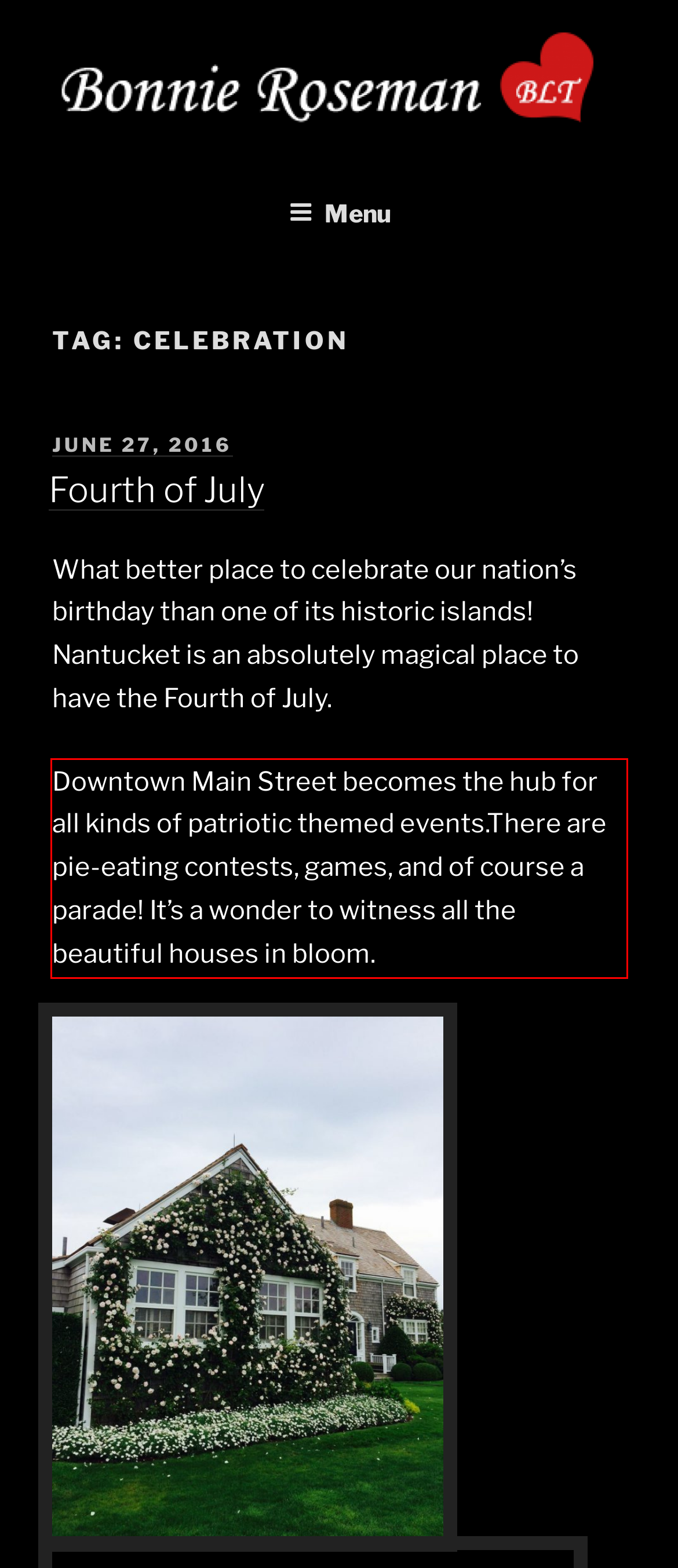You are given a screenshot with a red rectangle. Identify and extract the text within this red bounding box using OCR.

Downtown Main Street becomes the hub for all kinds of patriotic themed events.There are pie-eating contests, games, and of course a parade! It’s a wonder to witness all the beautiful houses in bloom.